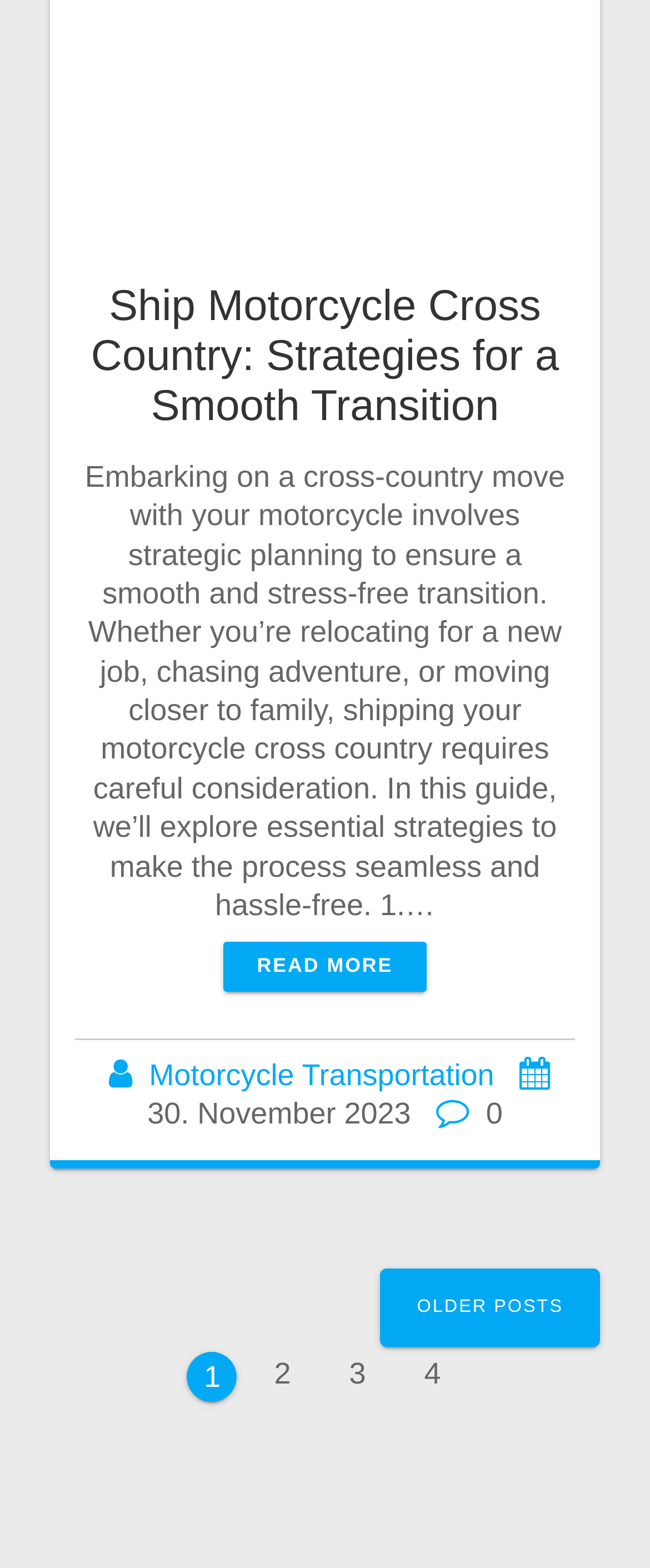Answer the question below using just one word or a short phrase: 
What is the purpose of the 'READ MORE' link?

To read the full article